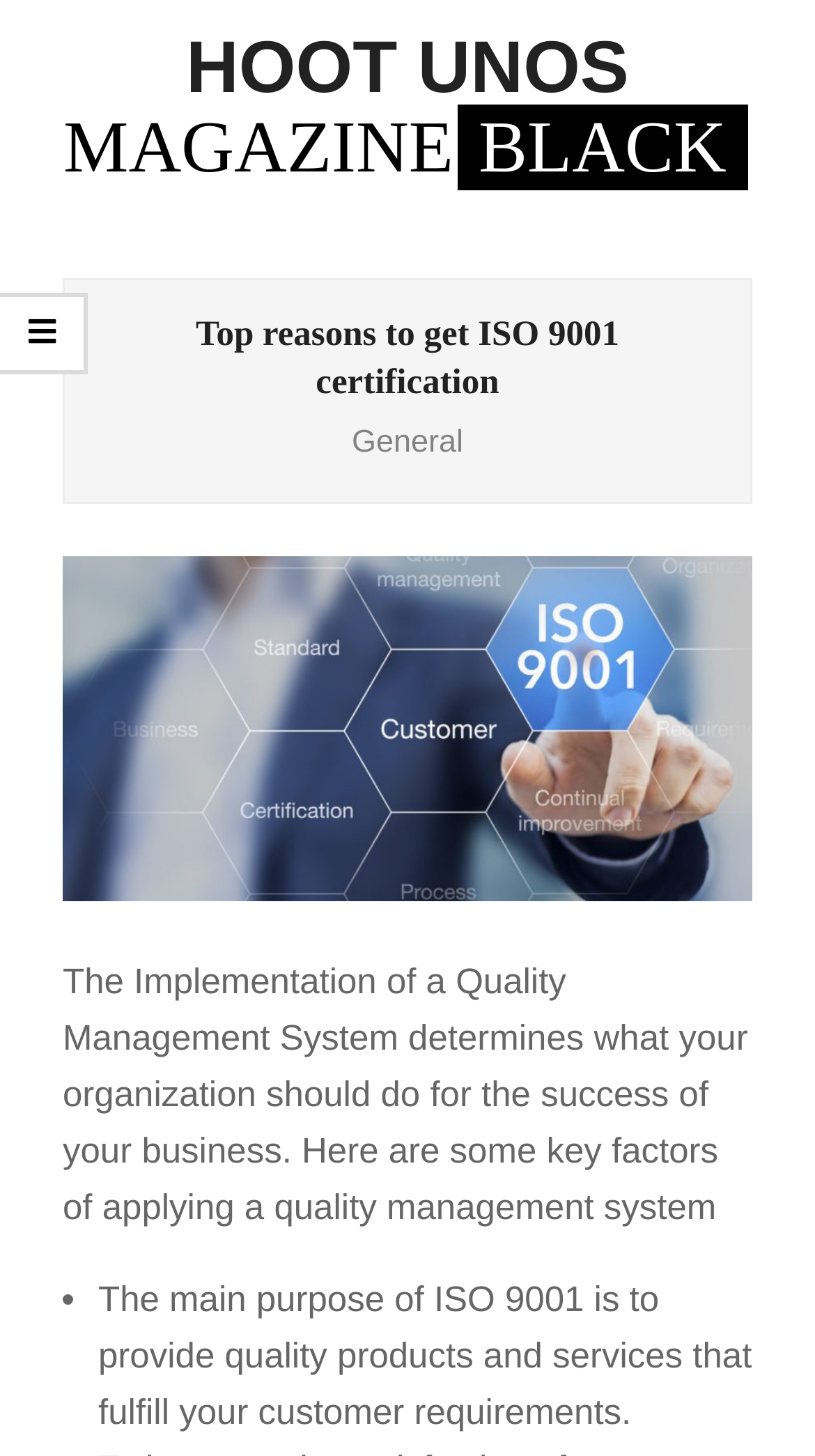Based on the image, give a detailed response to the question: What is the relationship between ISO 9001 and customer requirements?

The webpage suggests that ISO 9001 is aimed at providing quality products and services that fulfill customer requirements, implying a direct relationship between ISO 9001 and meeting customer needs.